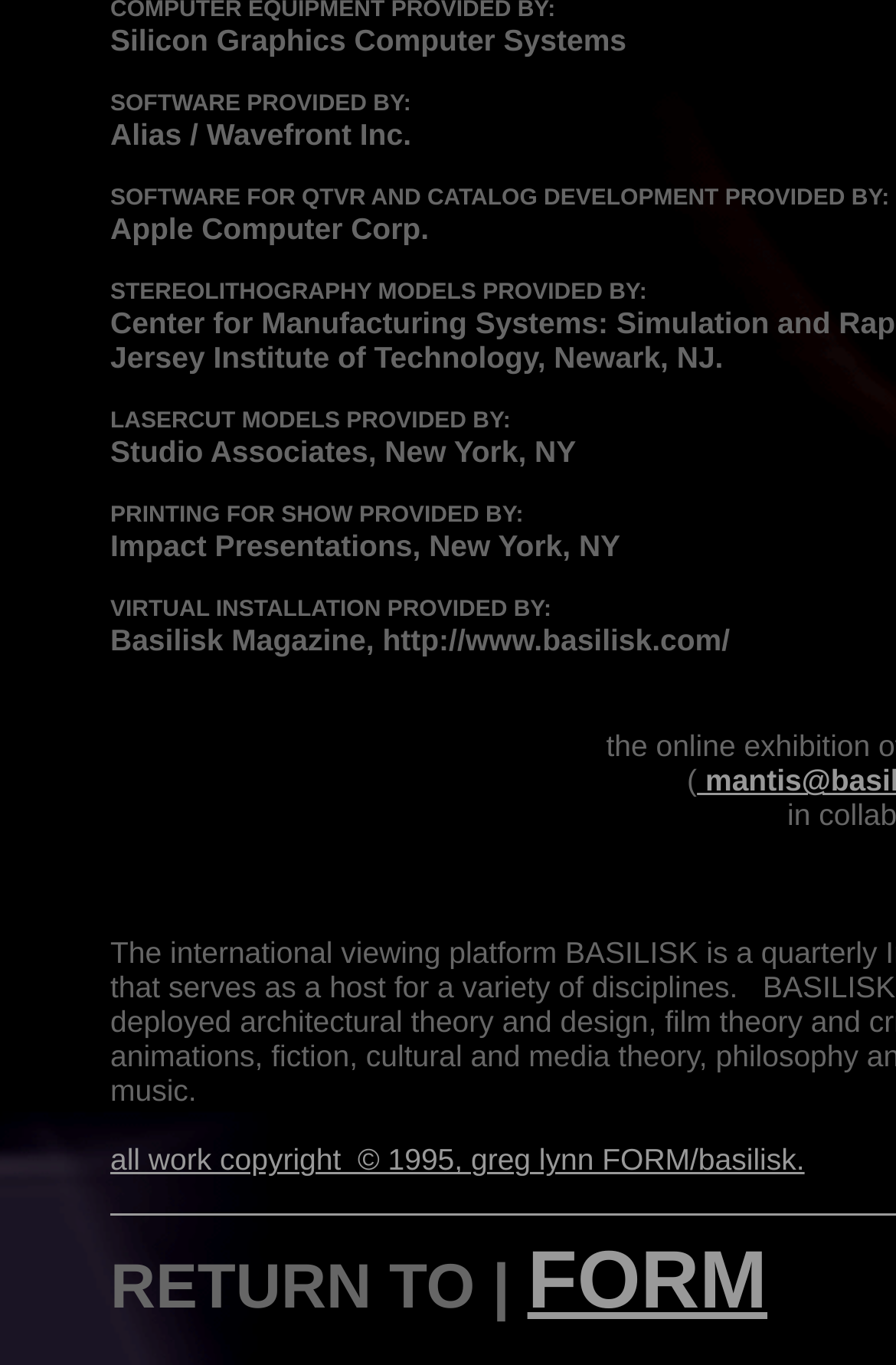Who provided software for QTVR and catalog development?
Examine the image and give a concise answer in one word or a short phrase.

Apple Computer Corp.